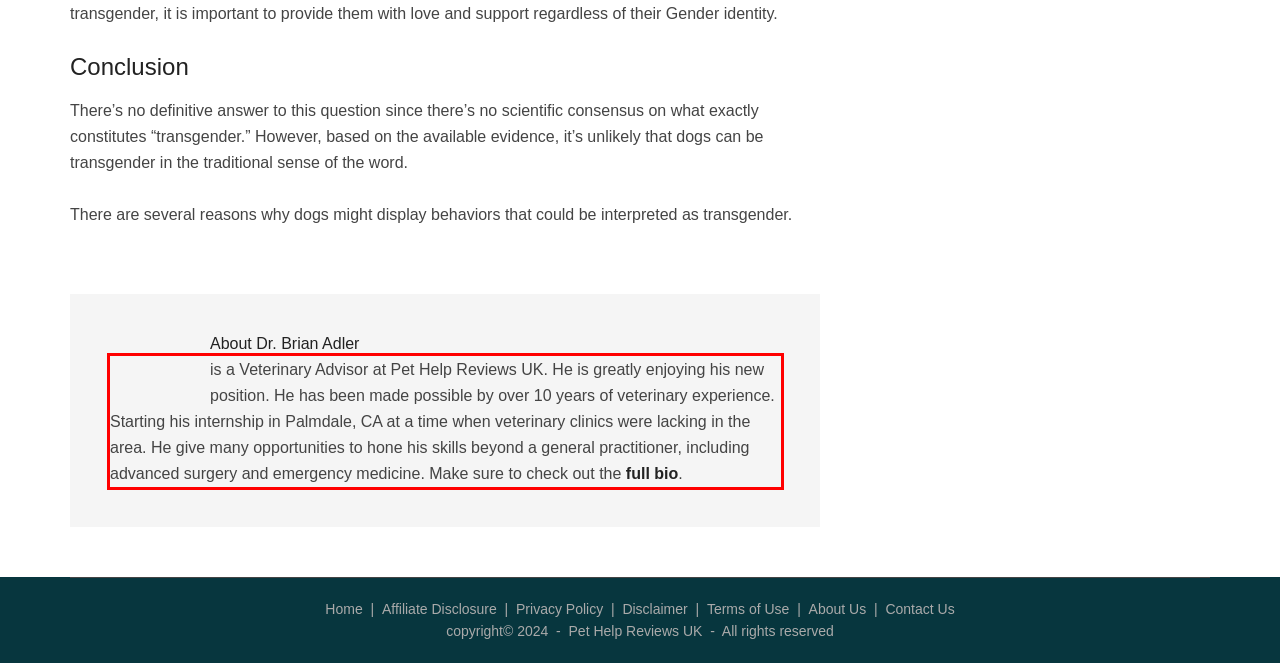Your task is to recognize and extract the text content from the UI element enclosed in the red bounding box on the webpage screenshot.

is a Veterinary Advisor at Pet Help Reviews UK. He is greatly enjoying his new position. He has been made possible by over 10 years of veterinary experience. Starting his internship in Palmdale, CA at a time when veterinary clinics were lacking in the area. He give many opportunities to hone his skills beyond a general practitioner, including advanced surgery and emergency medicine. Make sure to check out the full bio.